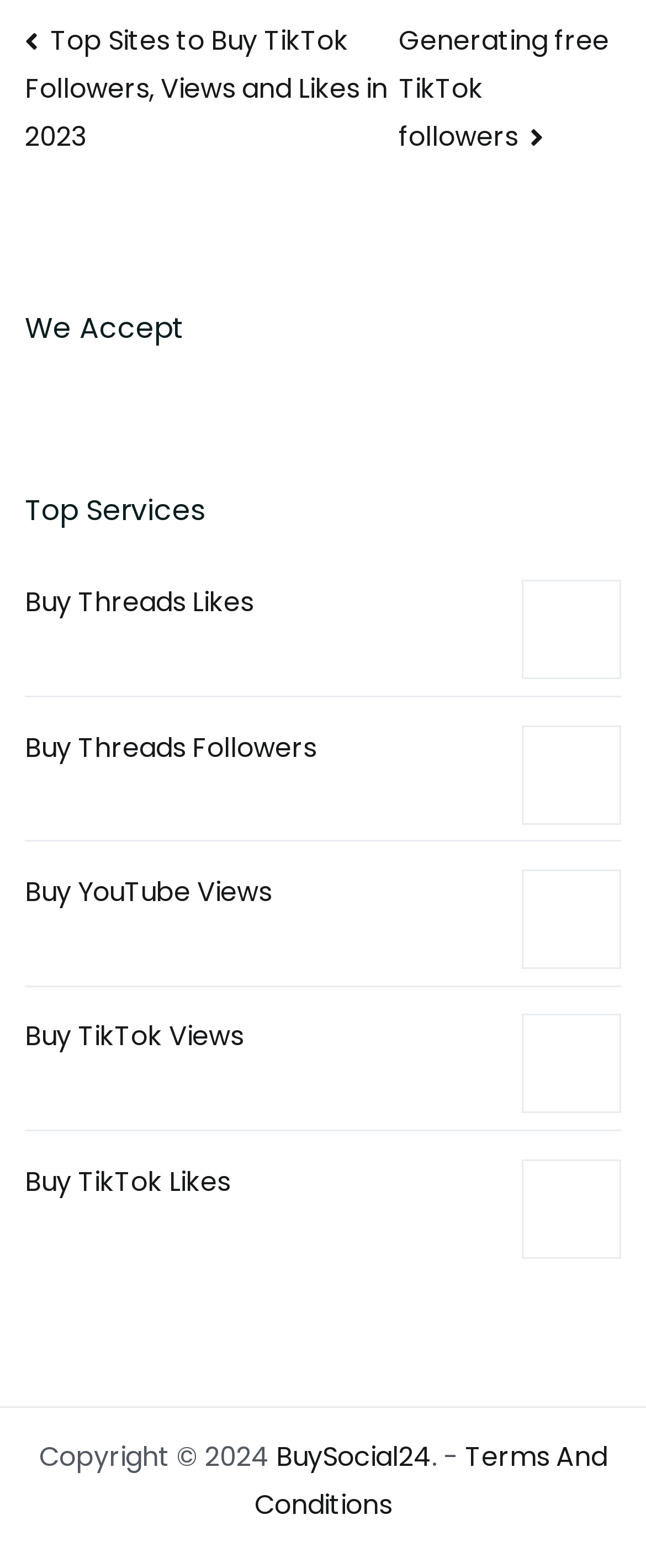Locate the bounding box coordinates of the clickable area to execute the instruction: "Check Terms And Conditions". Provide the coordinates as four float numbers between 0 and 1, represented as [left, top, right, bottom].

[0.394, 0.917, 0.94, 0.972]